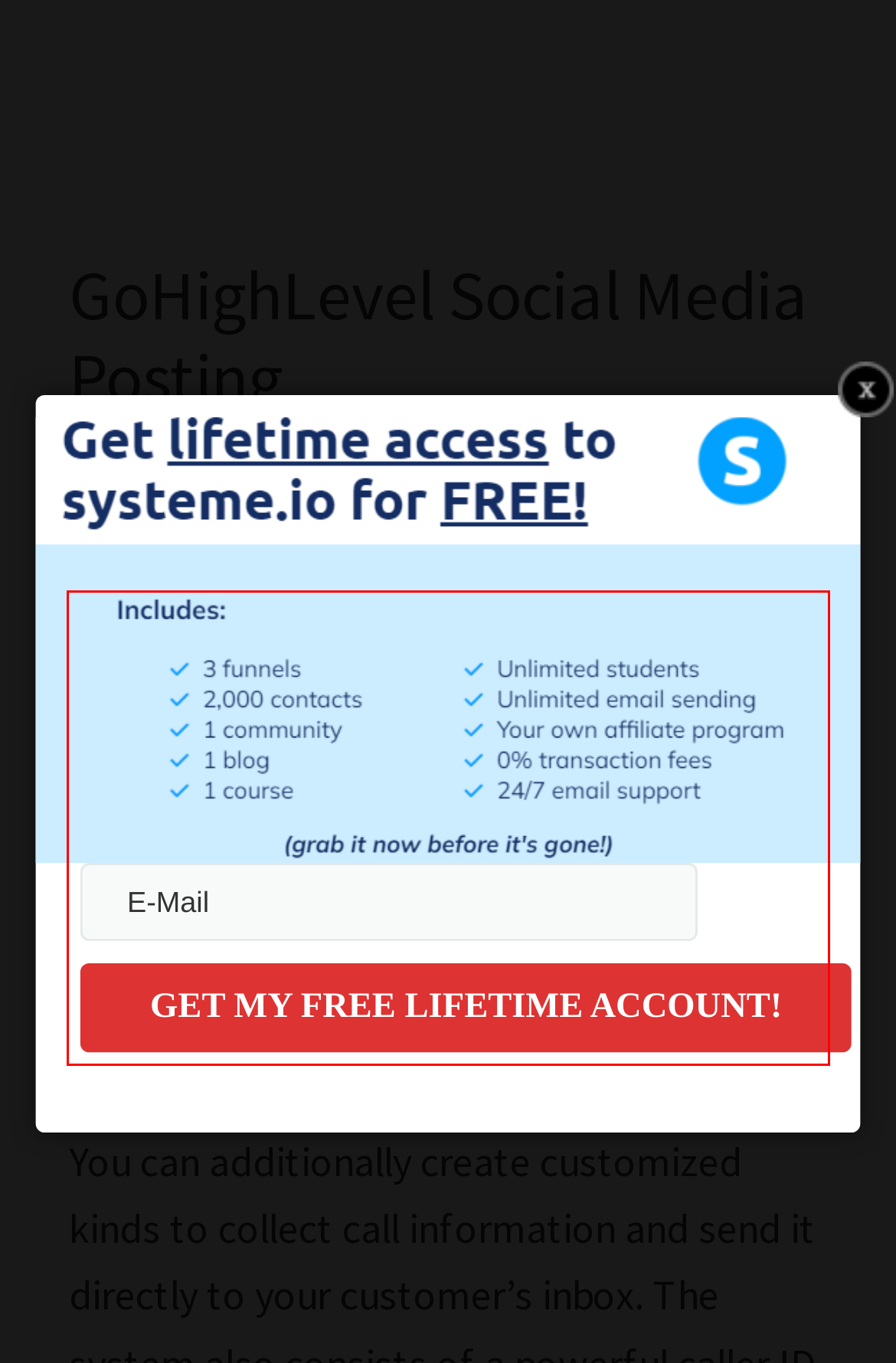Analyze the red bounding box in the provided webpage screenshot and generate the text content contained within.

GoHighLevel is suitable for advertising and marketing agencies, affiliate marketers, dropshippers and any person who needs to convert leads. The tool permits you to track all discussions with your prospects in a solitary inbox GoHighLevel Social Media Posting